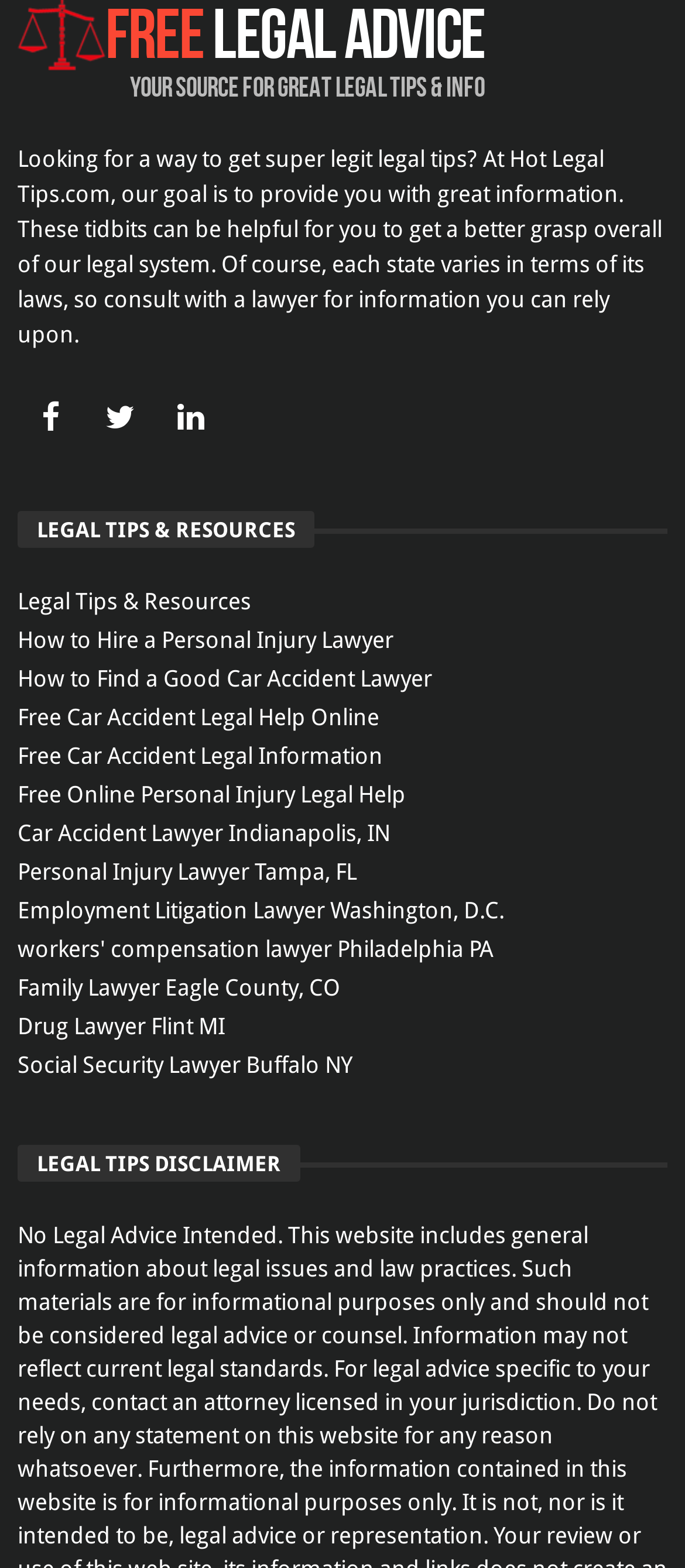Provide your answer to the question using just one word or phrase: What is the purpose of Hot Legal Tips.com?

Provide legal tips and resources